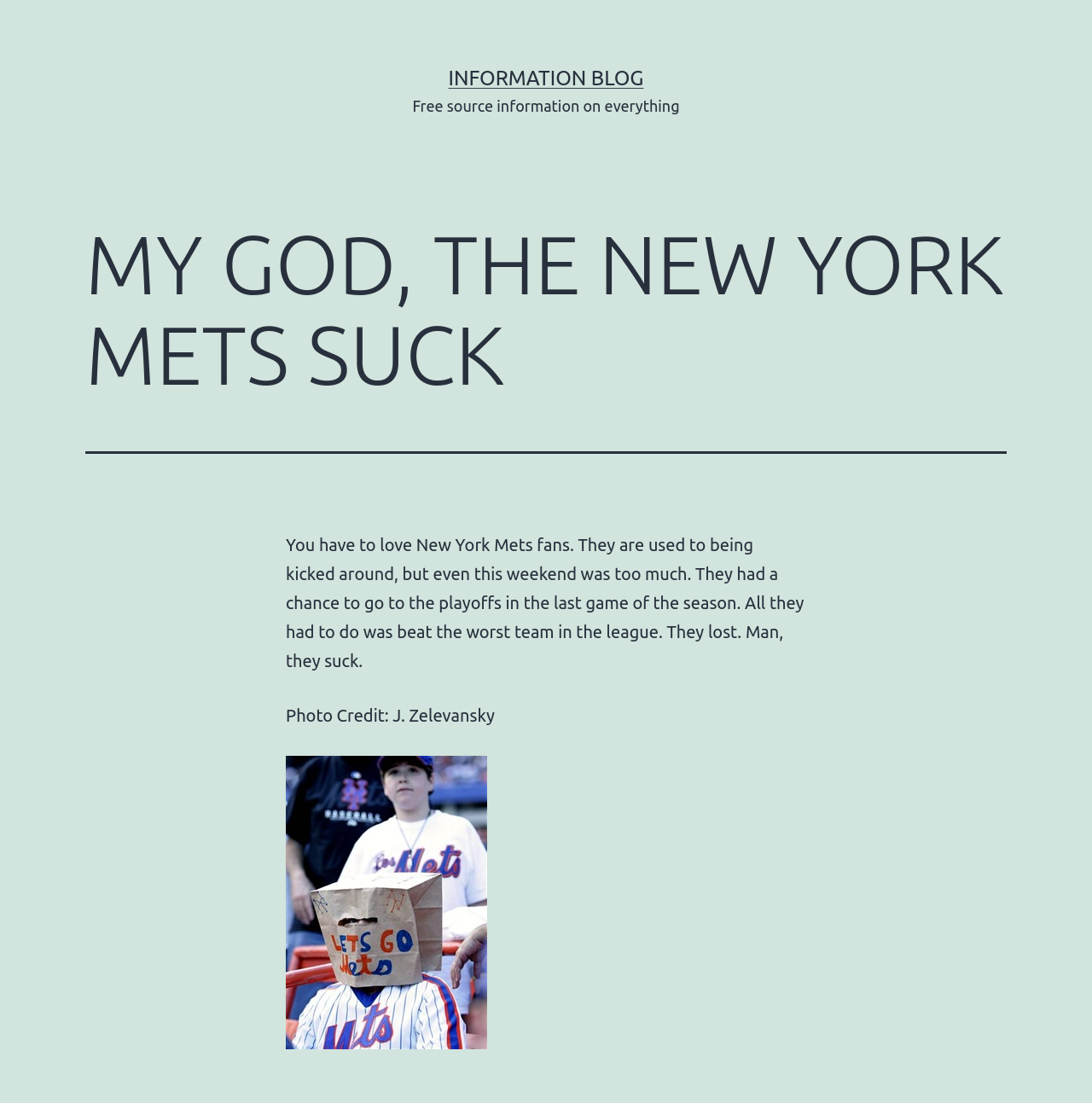Locate the bounding box of the user interface element based on this description: "Information Blog".

[0.411, 0.06, 0.589, 0.081]